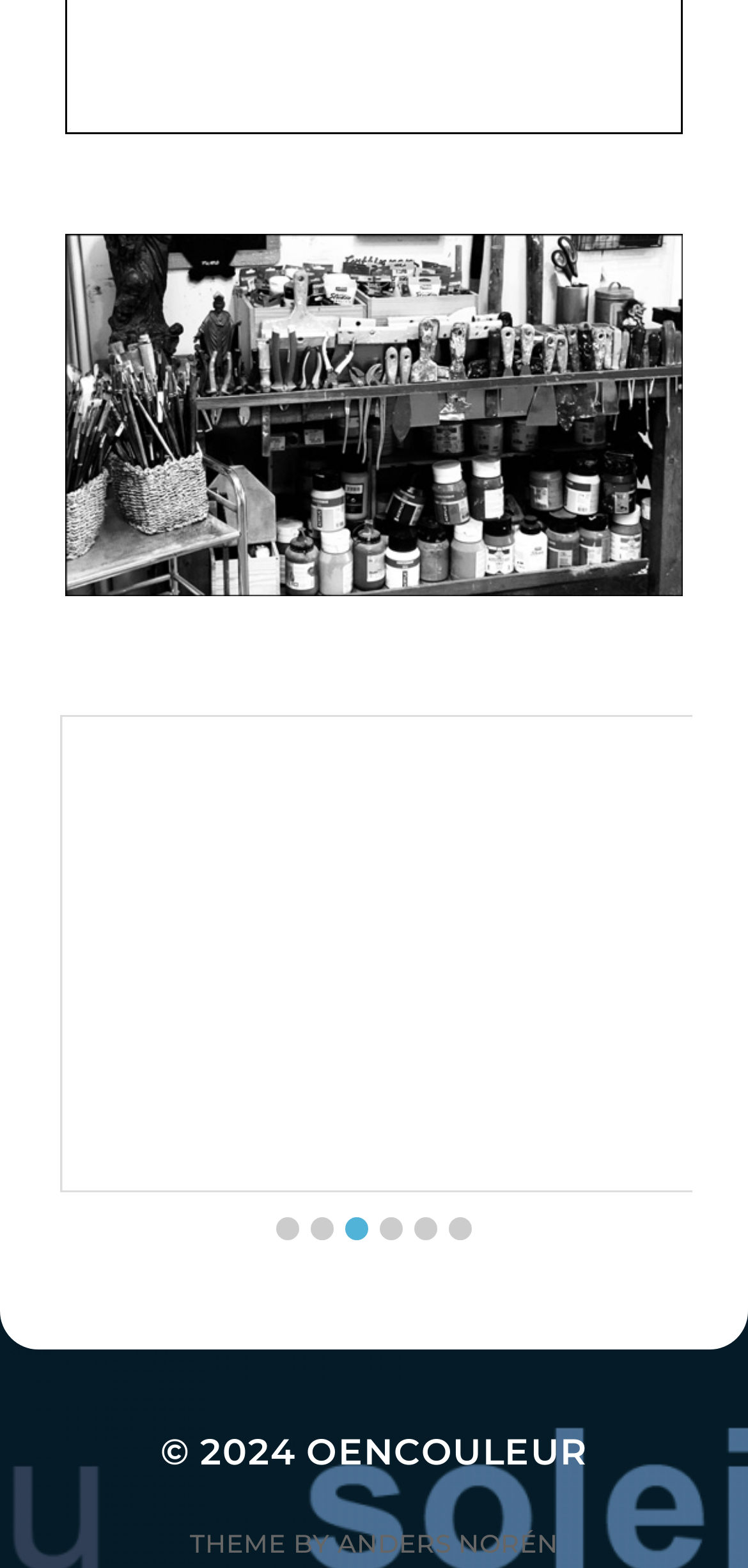Provide the bounding box coordinates of the section that needs to be clicked to accomplish the following instruction: "visit ANDERS NORÉN."

[0.451, 0.974, 0.746, 0.994]